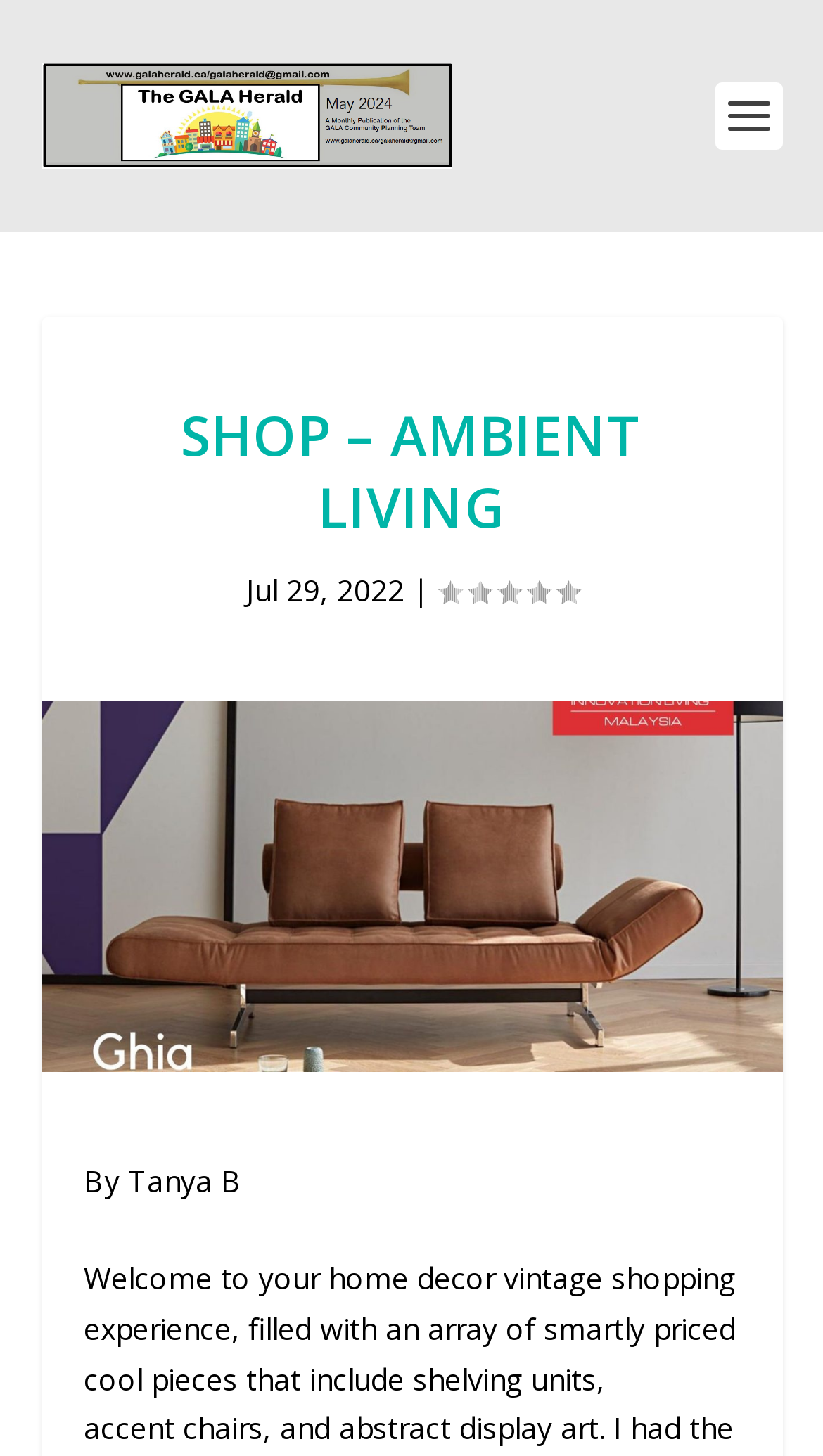What is the rating mentioned on the webpage?
Refer to the image and answer the question using a single word or phrase.

0.00